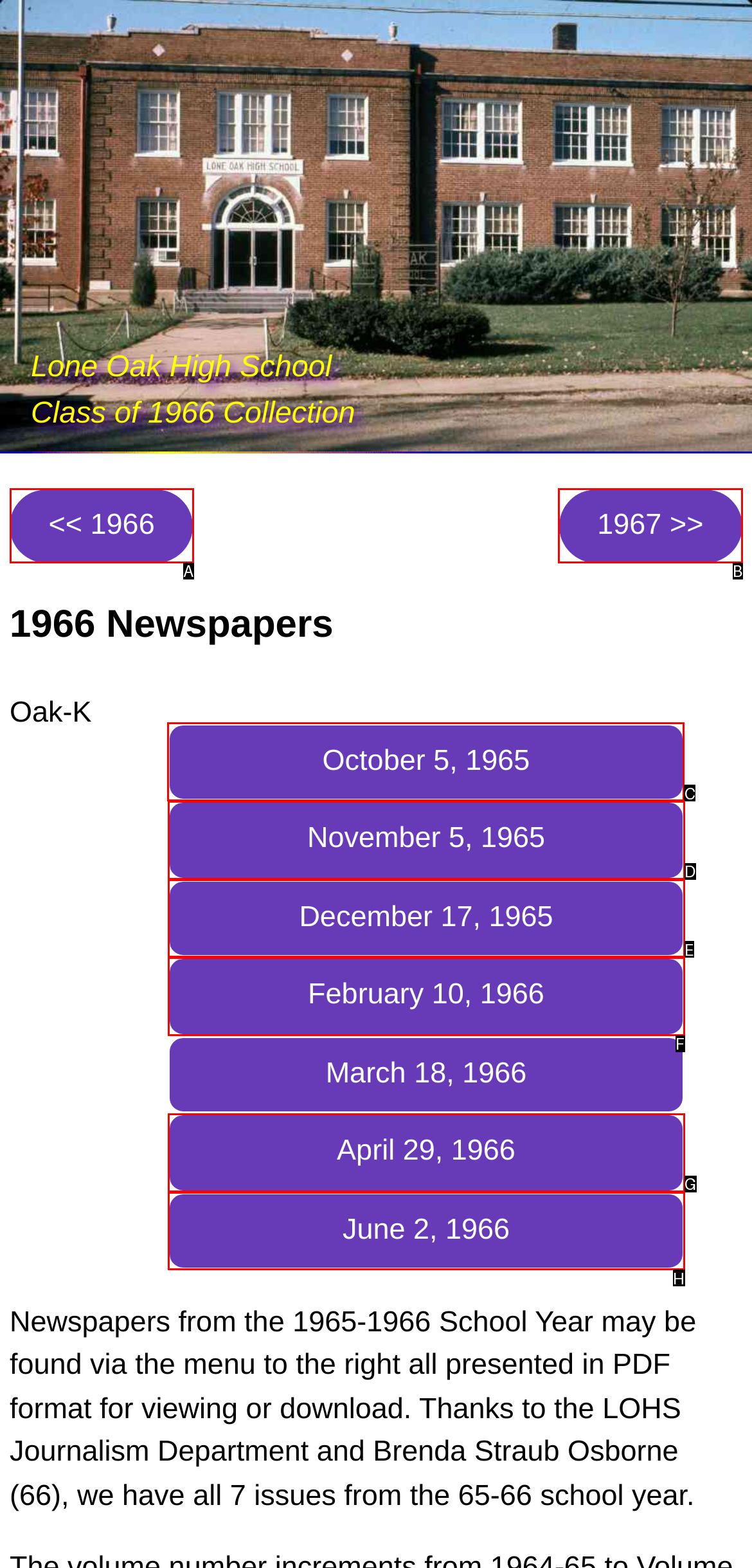Identify the correct UI element to click for the following task: View October 5, 1965 newspaper Choose the option's letter based on the given choices.

C